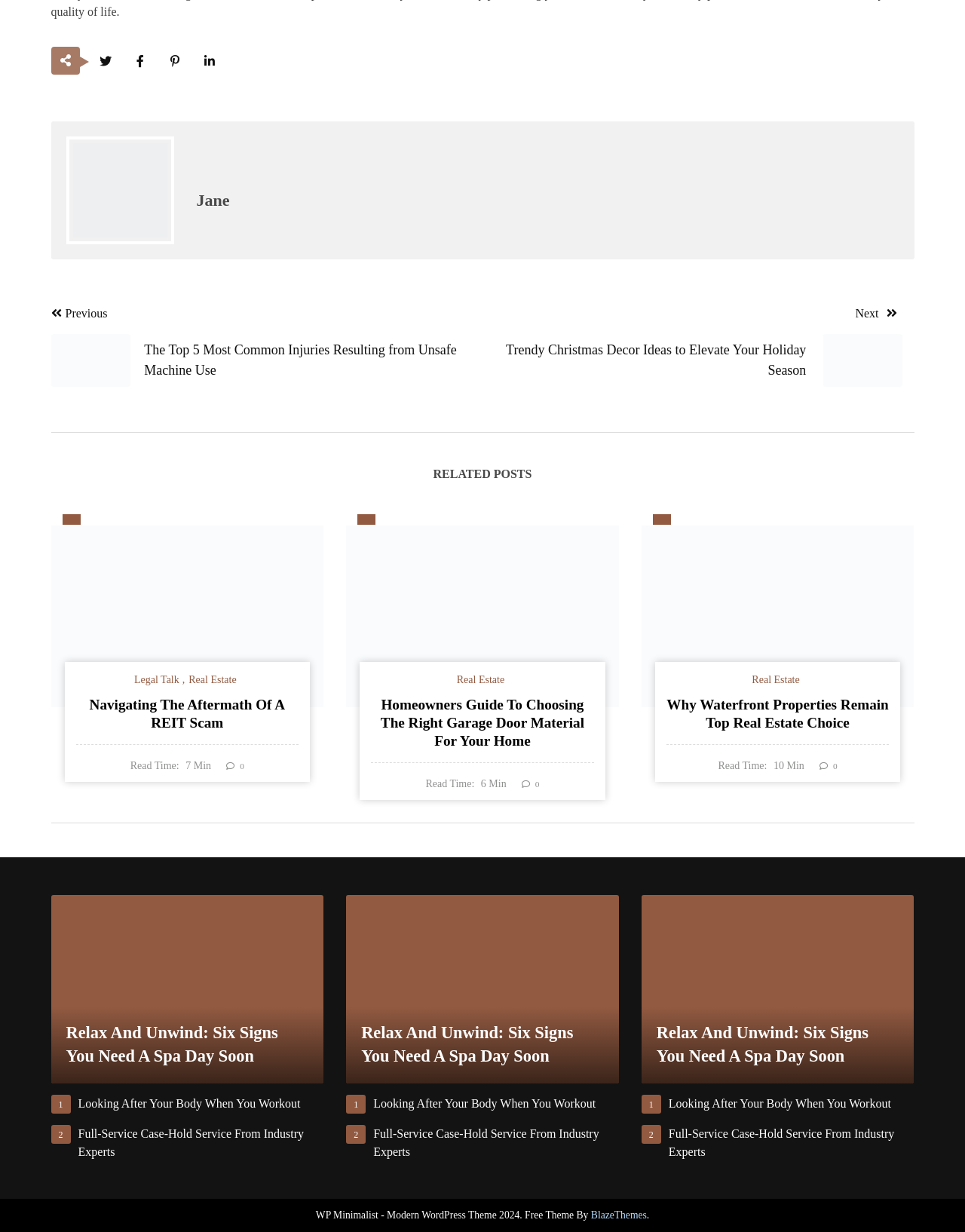Please find the bounding box coordinates for the clickable element needed to perform this instruction: "Click on the link to Relax and Unwind: Six Signs You Need a Spa Day Soon".

[0.053, 0.726, 0.335, 0.879]